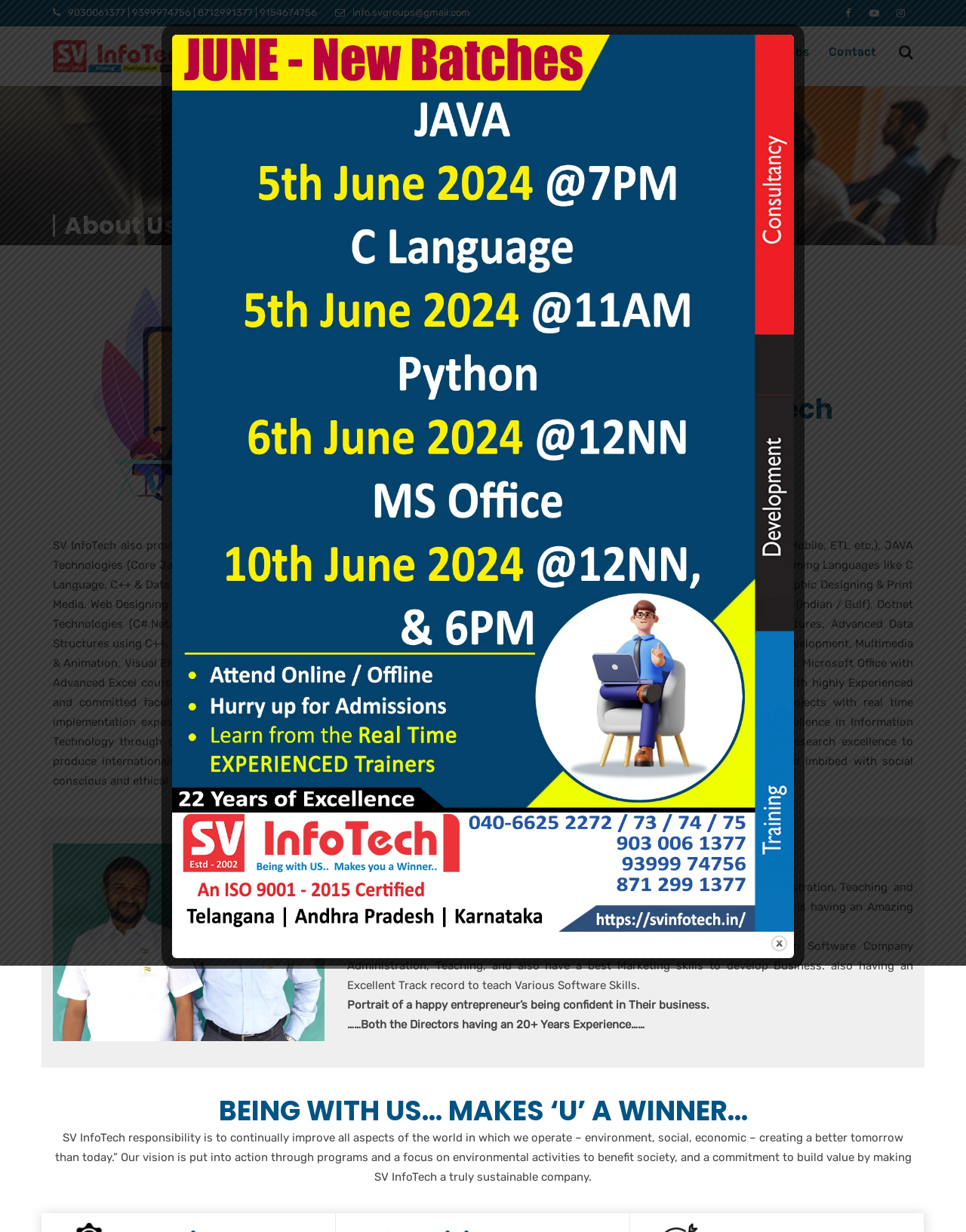Analyze the image and deliver a detailed answer to the question: What is the role of the directors?

I found the role of the directors by looking at the webpage content, which mentions the directors' profiles. The profiles mention that the directors have experience in Company Administration, Teaching, and Business Development. This suggests that the role of the directors is to manage the company, teach, and develop business.